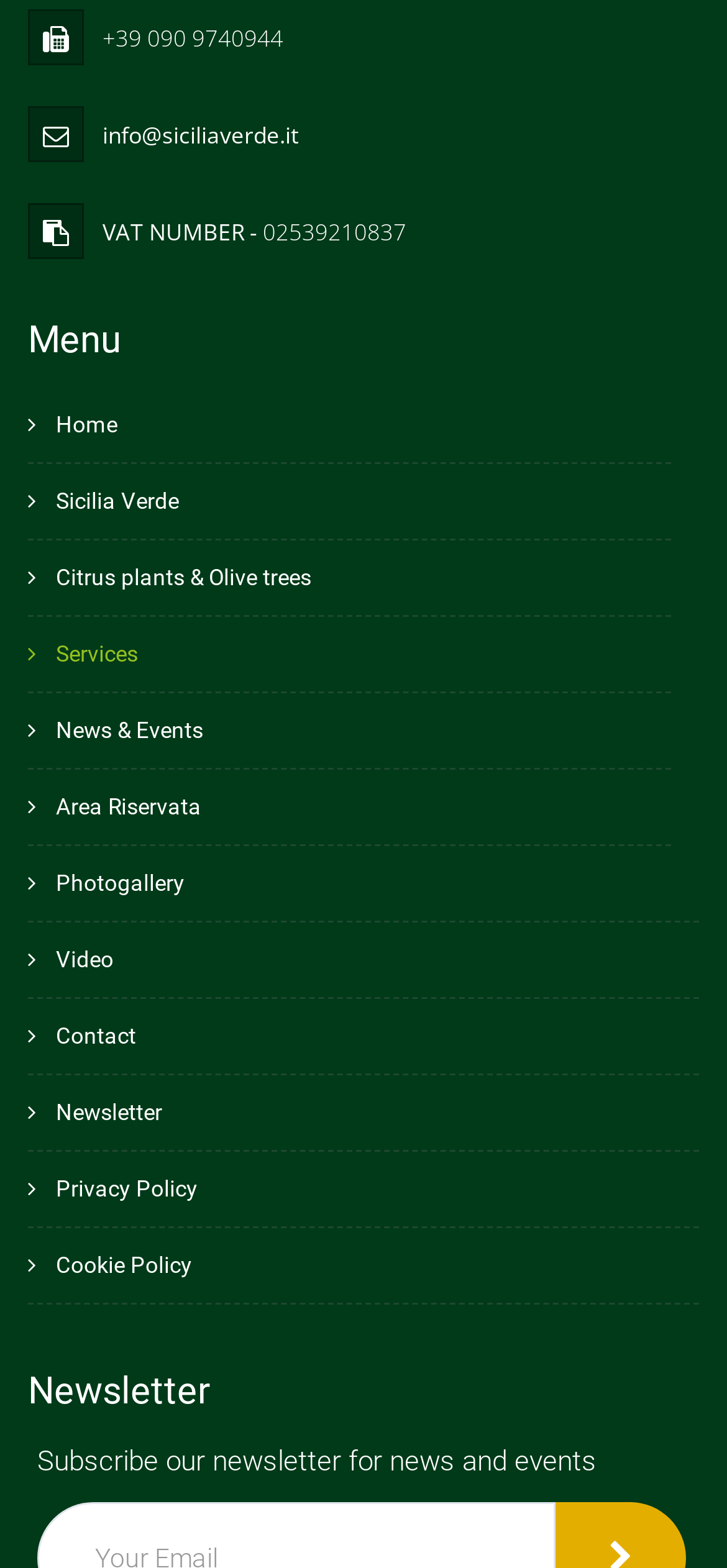What is the purpose of the newsletter?
Using the visual information, answer the question in a single word or phrase.

For news and events